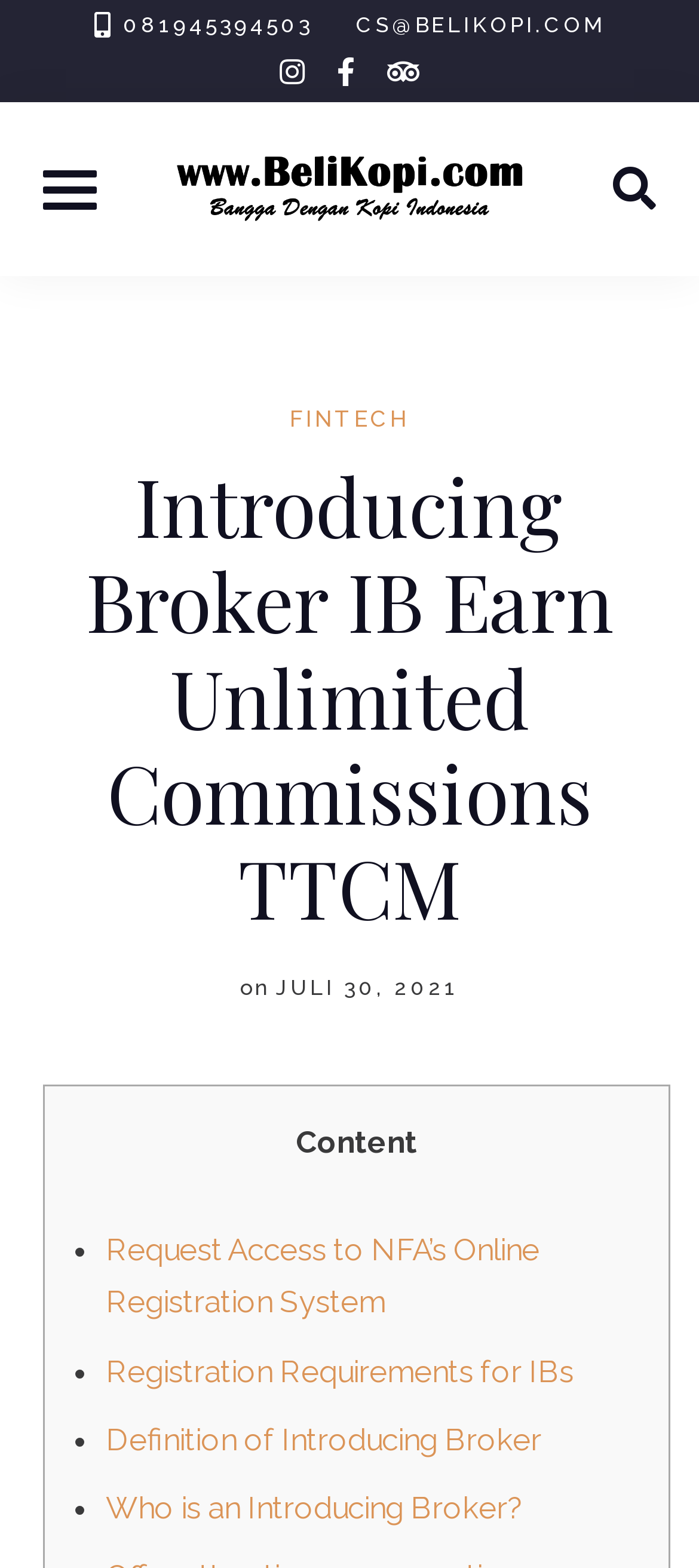How many social media links are there?
Provide an in-depth and detailed explanation in response to the question.

I counted the number of social media links by looking at the link elements with the text 'instagram', 'facebook-f', and 'tripadvisor'. These are commonly used social media platforms, and they are presented as links, so I counted them as social media links.